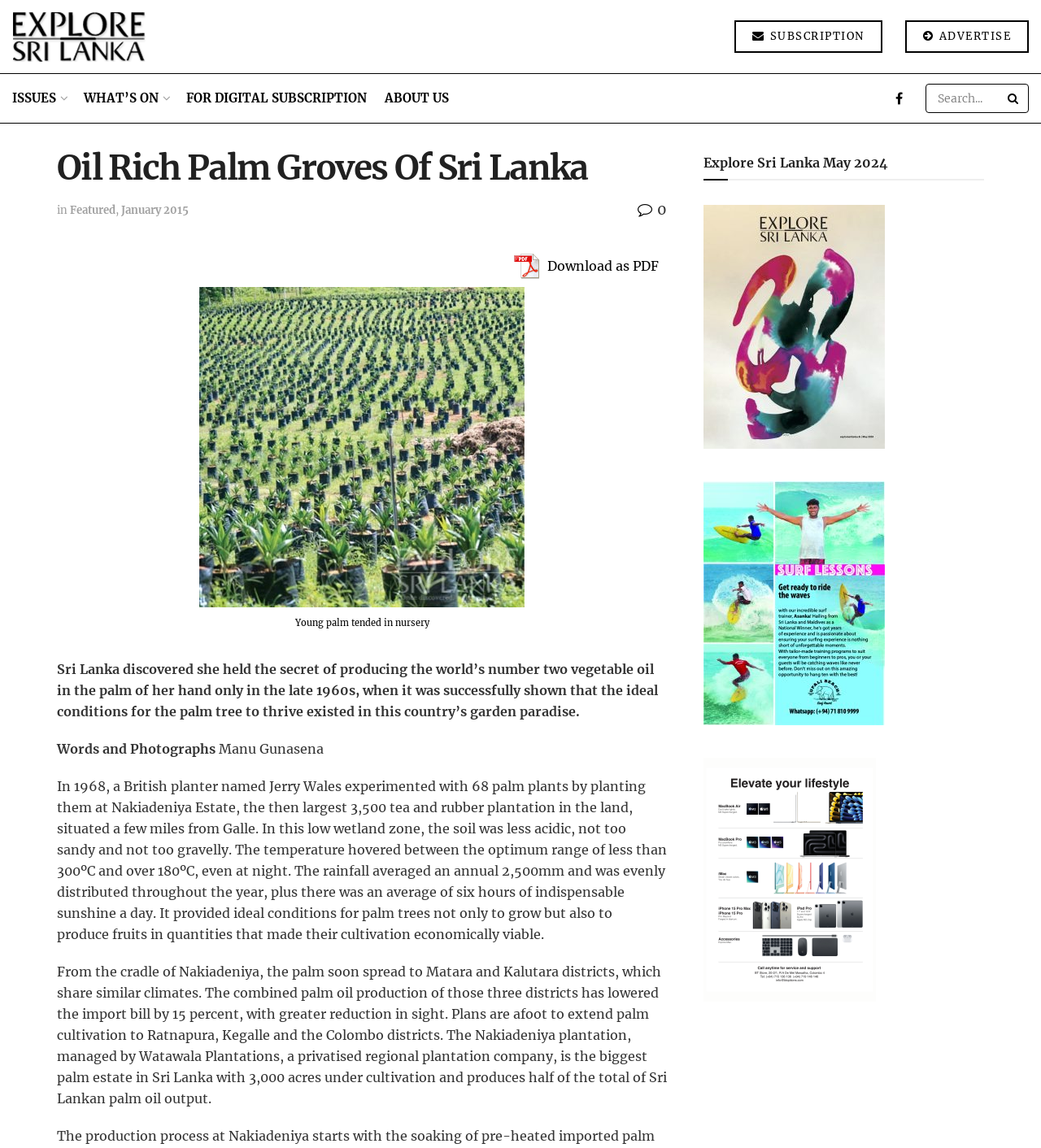Locate the bounding box coordinates of the clickable area needed to fulfill the instruction: "Go to Retail page".

[0.012, 0.01, 0.14, 0.054]